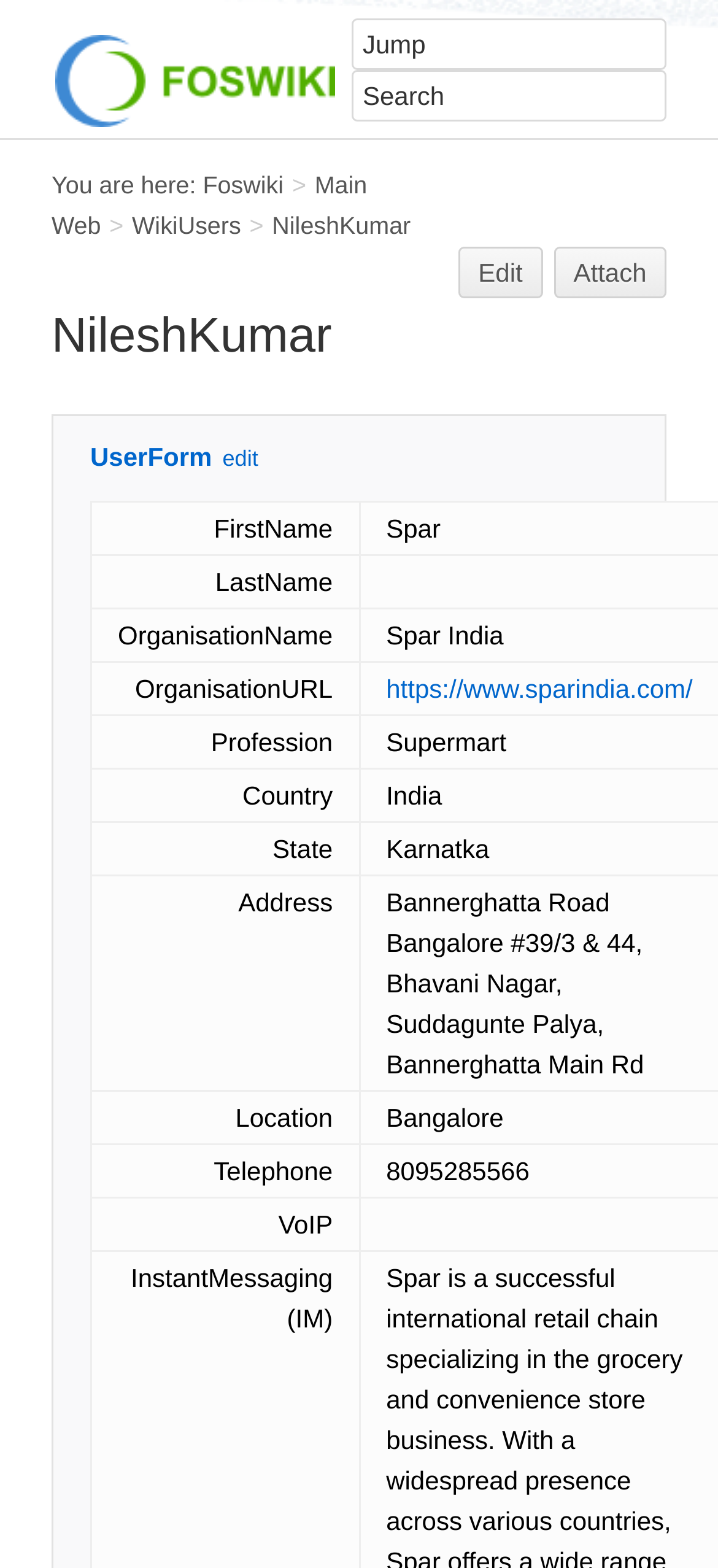Give a succinct answer to this question in a single word or phrase: 
What can be done with the 'UserForm'?

Edit